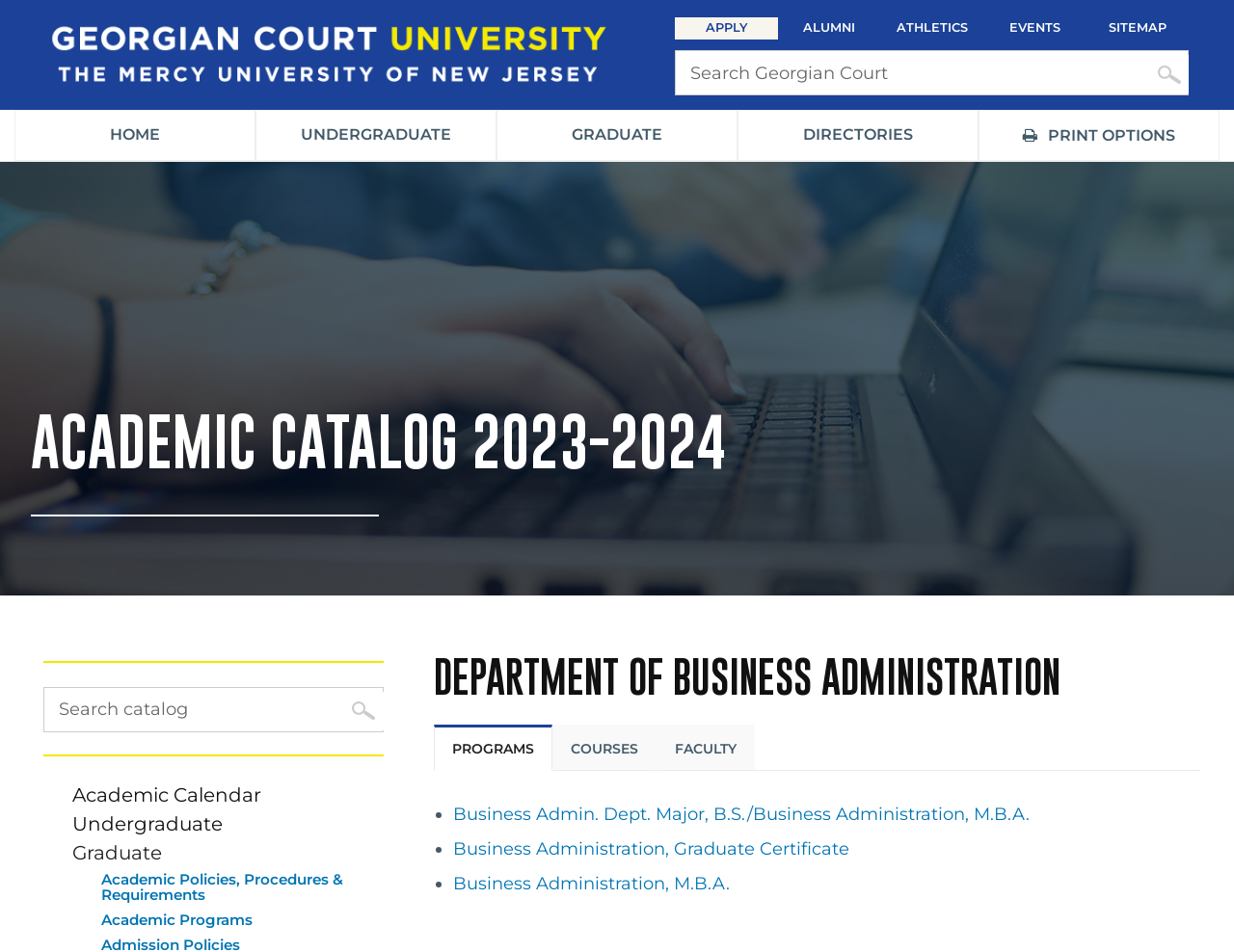Please specify the bounding box coordinates for the clickable region that will help you carry out the instruction: "View business administration programs".

[0.352, 0.842, 0.973, 0.969]